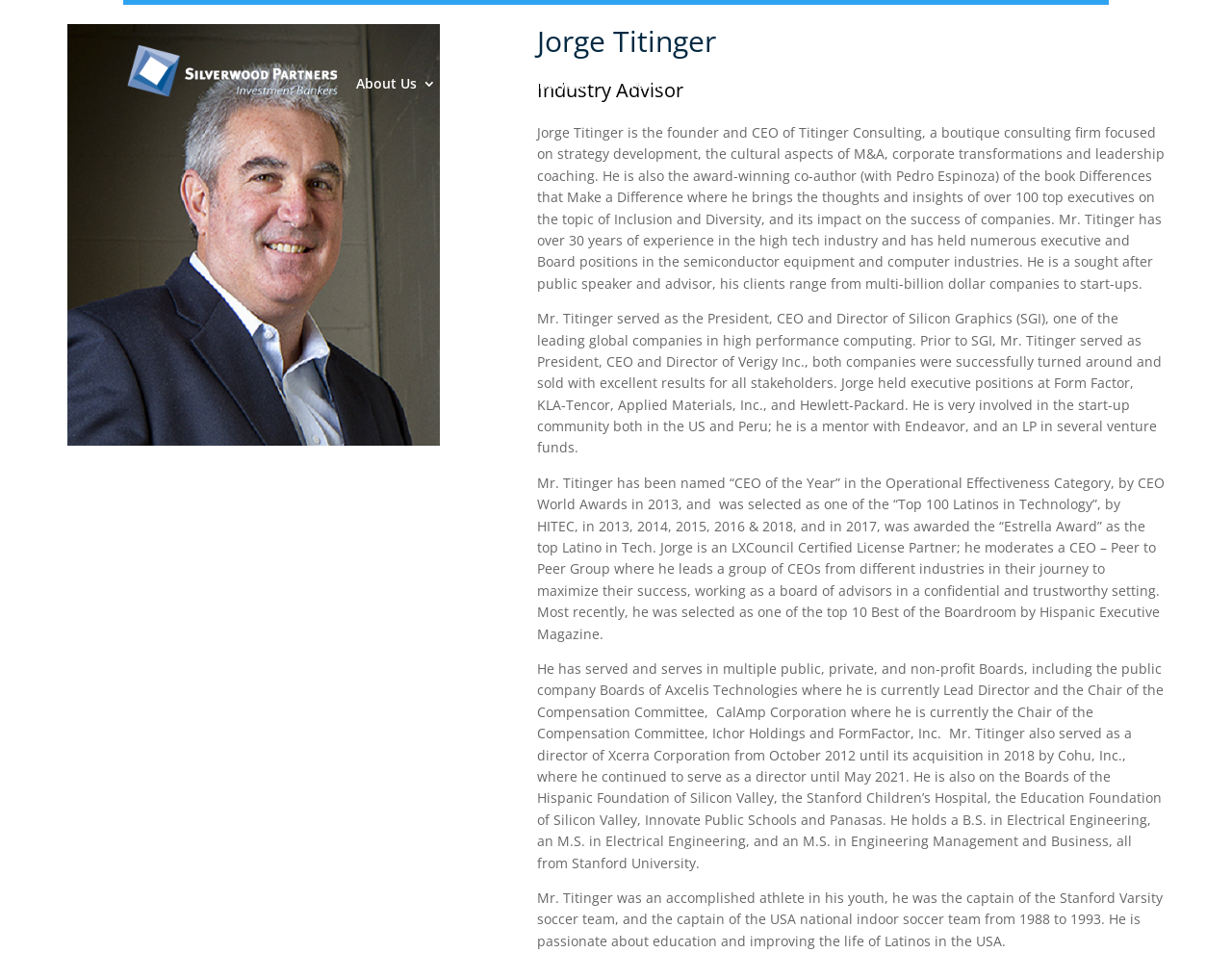What is Jorge Titinger's experience in the high tech industry?
Provide an in-depth answer to the question, covering all aspects.

Based on the webpage, Jorge Titinger has over 30 years of experience in the high tech industry and has held numerous executive and Board positions in the semiconductor equipment and computer industries.